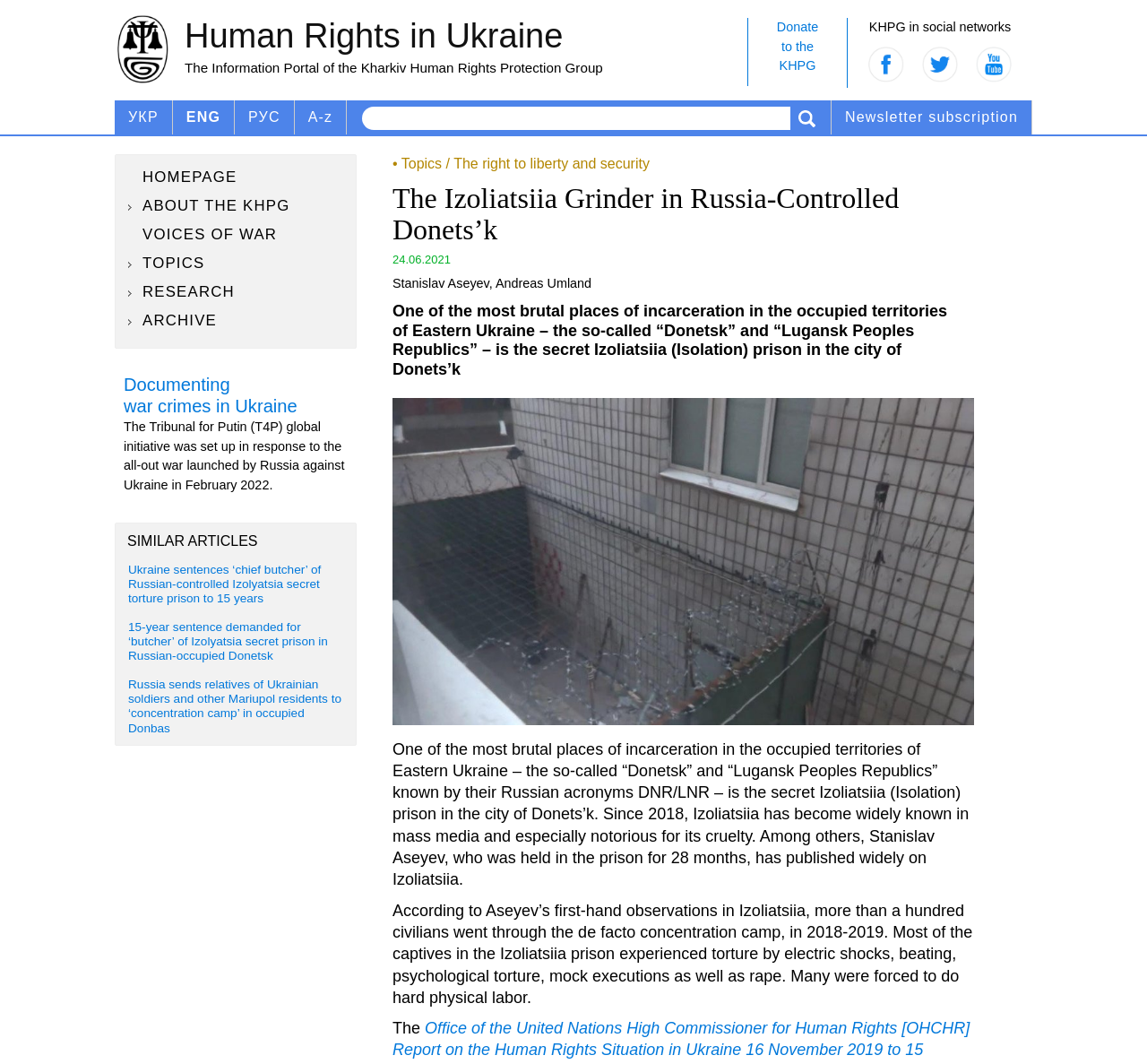Please give the bounding box coordinates of the area that should be clicked to fulfill the following instruction: "Visit the HOMEPAGE". The coordinates should be in the format of four float numbers from 0 to 1, i.e., [left, top, right, bottom].

[0.105, 0.157, 0.31, 0.177]